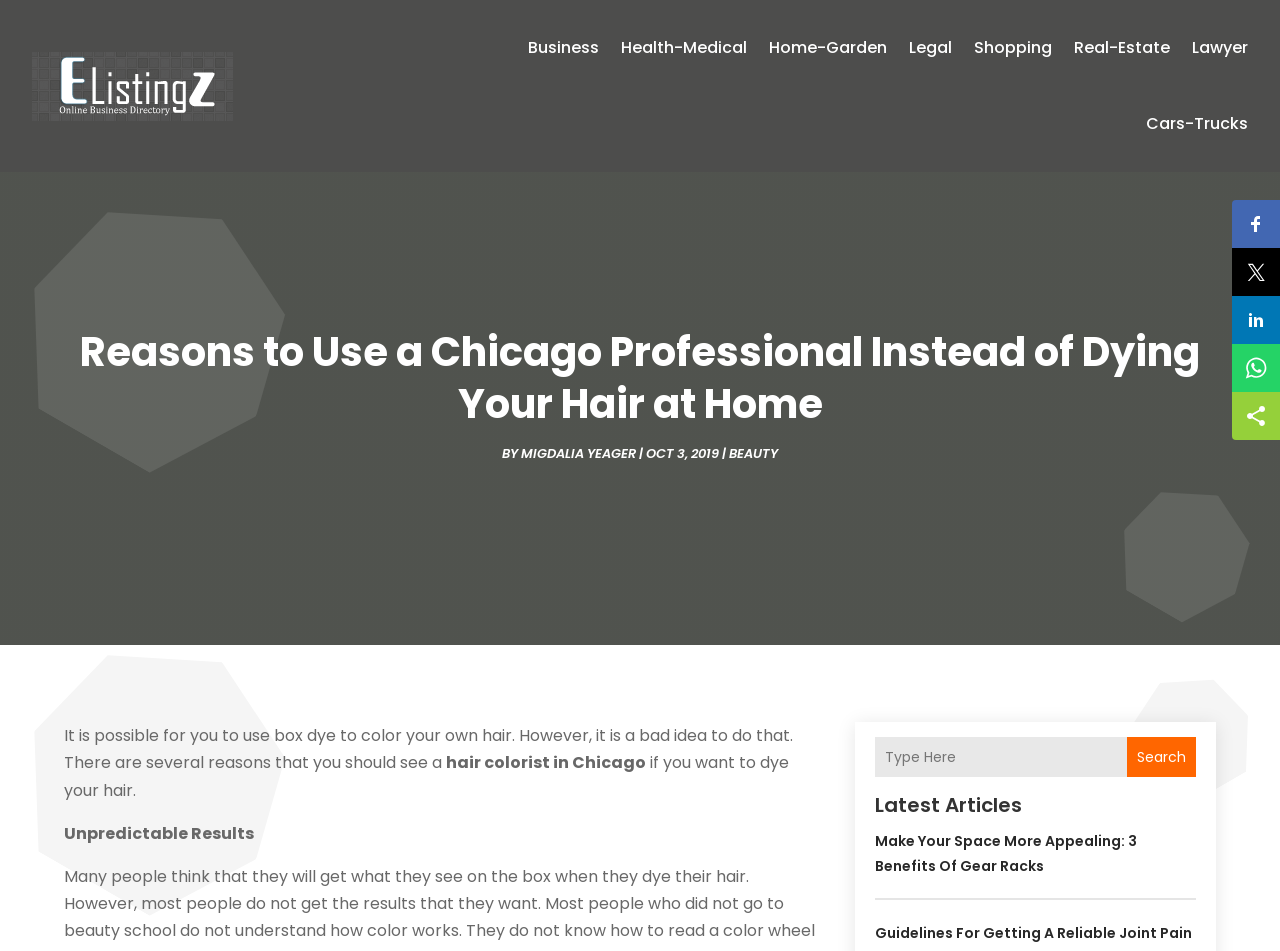Locate the bounding box coordinates of the element that needs to be clicked to carry out the instruction: "Search for something". The coordinates should be given as four float numbers ranging from 0 to 1, i.e., [left, top, right, bottom].

[0.684, 0.775, 0.934, 0.817]